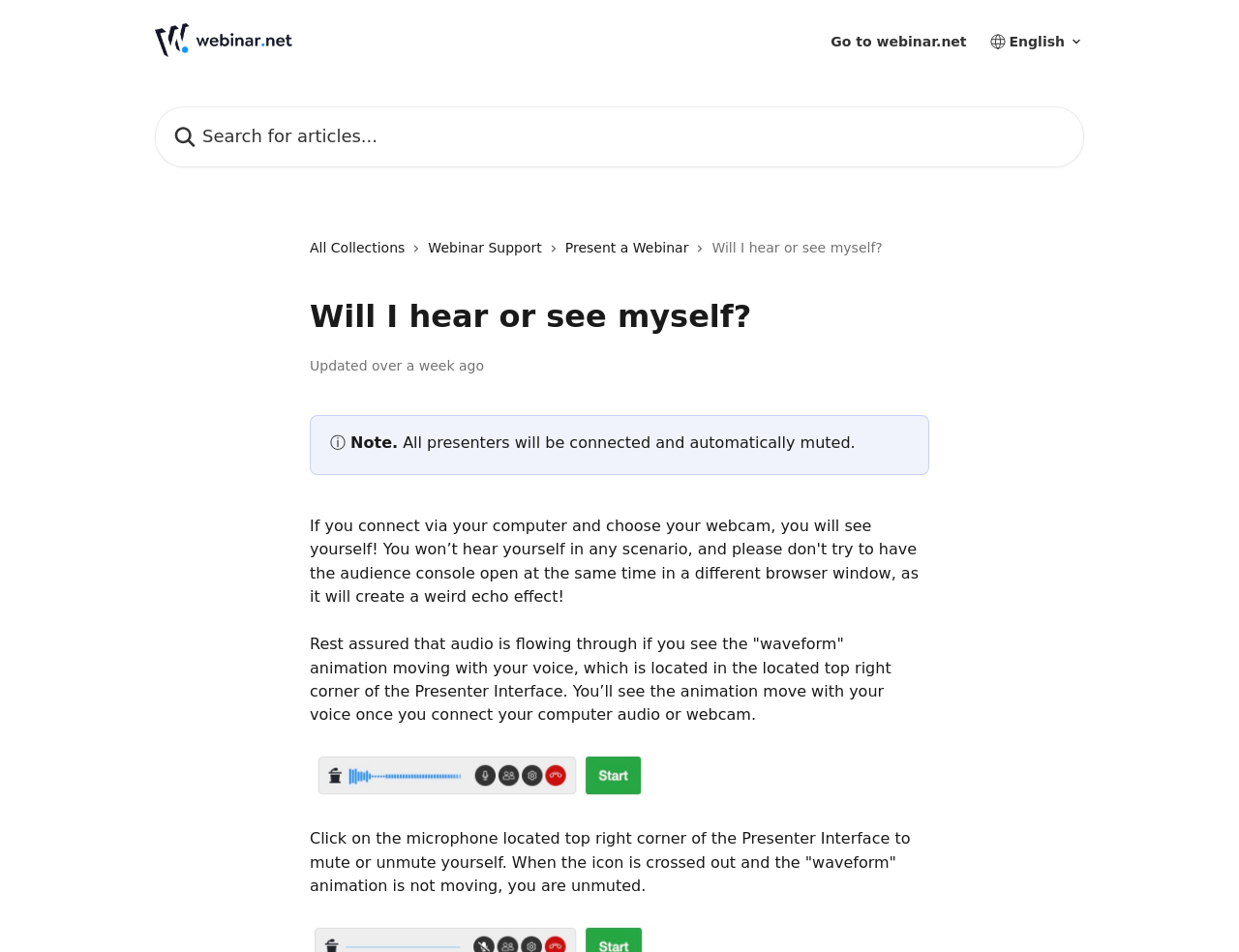Where is the search bar located?
Please provide a single word or phrase answer based on the image.

Top right corner